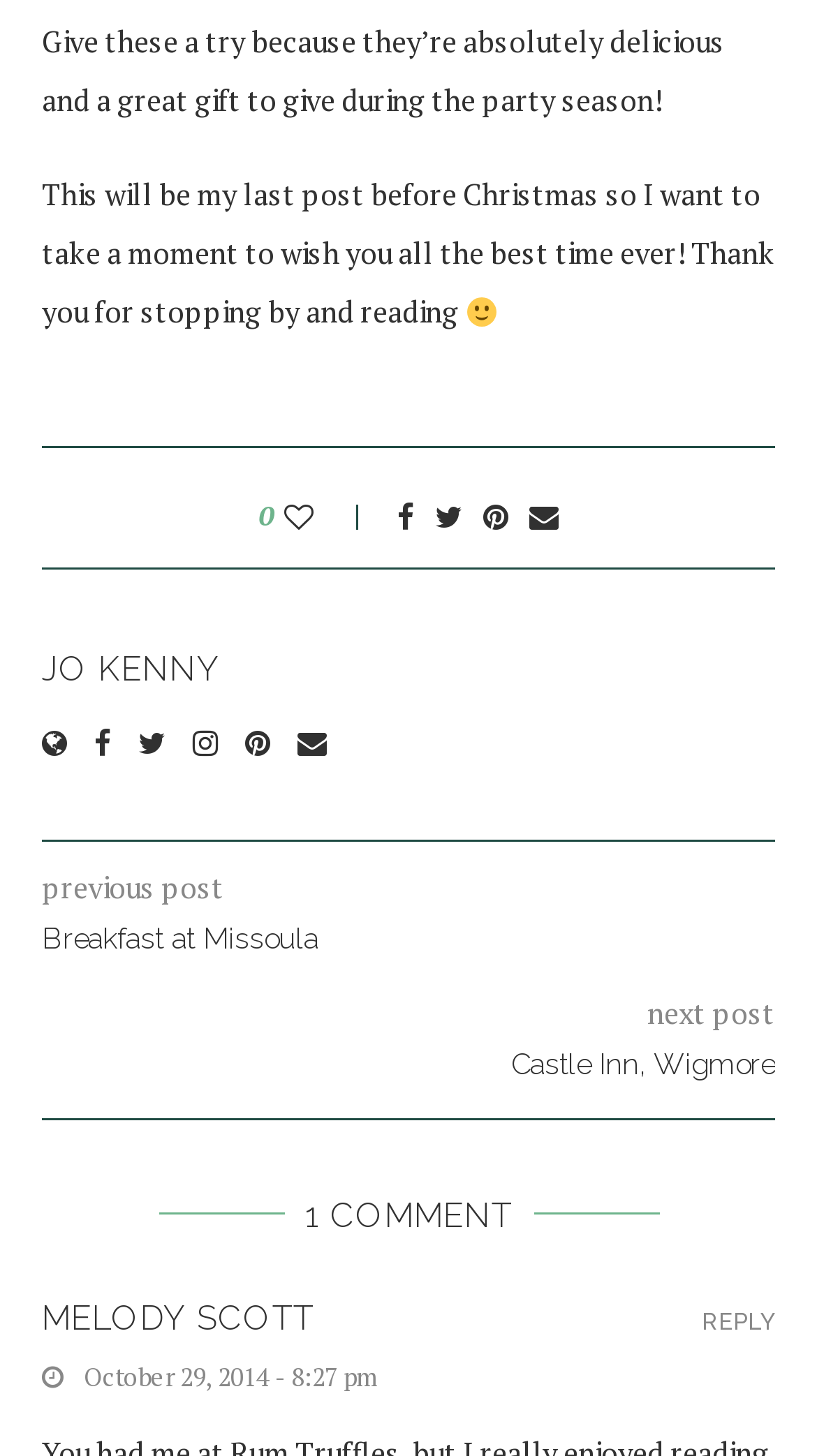Locate the bounding box coordinates of the clickable region necessary to complete the following instruction: "Reply to Melody Scott's comment". Provide the coordinates in the format of four float numbers between 0 and 1, i.e., [left, top, right, bottom].

[0.859, 0.9, 0.949, 0.915]